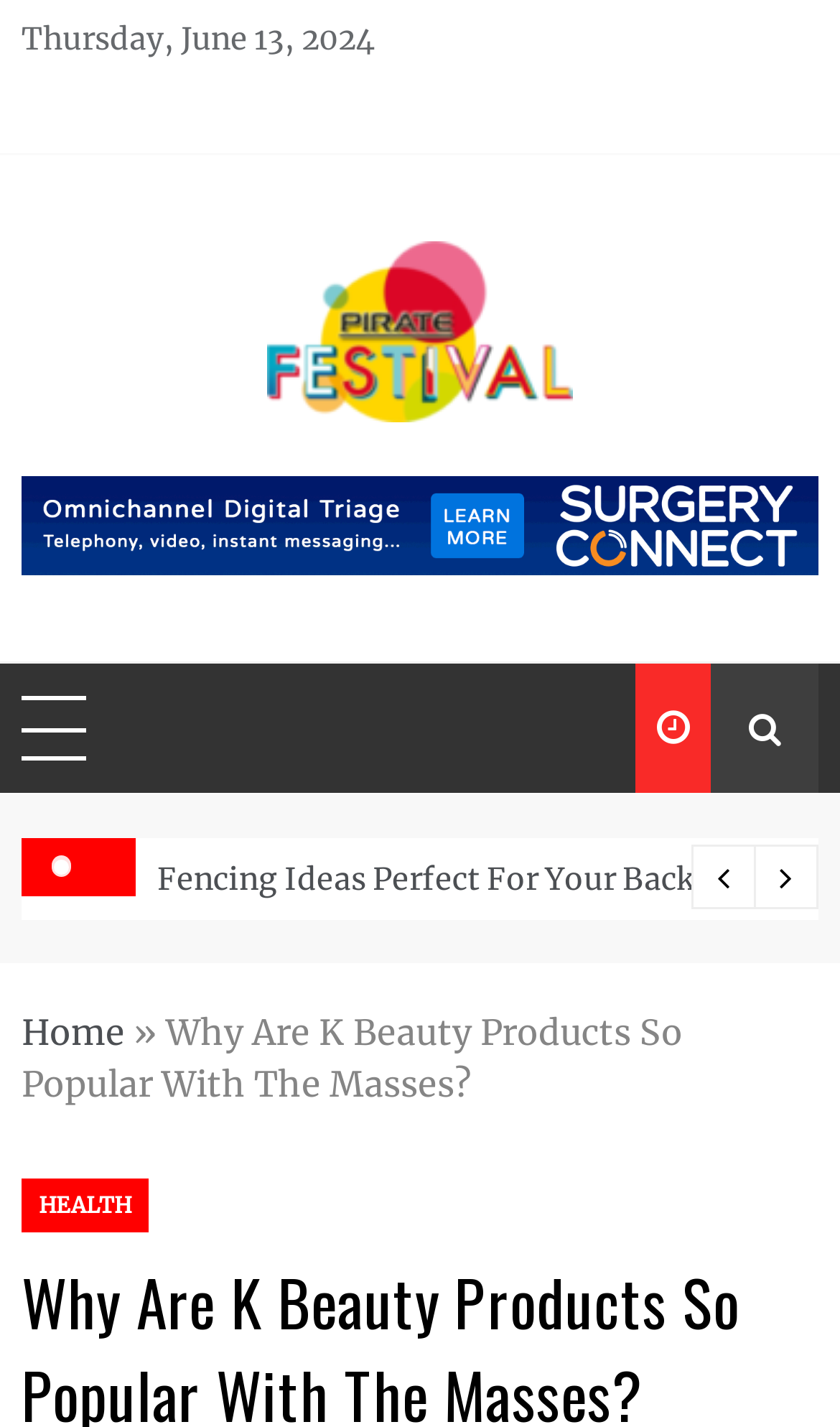Give a detailed explanation of the elements present on the webpage.

The webpage appears to be a blog post or article discussing the popularity of K Beauty products. At the top left of the page, there is a date displayed as "Thursday, June 13, 2024". Below the date, there is a link to "Pirate Festivals" accompanied by an image with the same name. The link and image are positioned side by side, taking up a significant portion of the top section of the page.

Further down, there is a heading that also reads "Pirate Festivals", which is a link. Below this heading, there is a text that says "General & News Blog". On the same line, there is a link that spans almost the entire width of the page.

On the right side of the page, there are three buttons positioned vertically. The first button has no text, the second button has an icon represented by "\uf017", and the third button has an icon represented by "\uf104". Below these buttons, there is another button with an icon represented by "\uf105".

On the bottom left of the page, there is a link to "Home" followed by a right-pointing arrow symbol. Next to the arrow symbol, there is the title of the article, "Why Are K Beauty Products So Popular With The Masses?", which is a link. Within this title, there is a link to the category "HEALTH" positioned at the bottom right of the title.